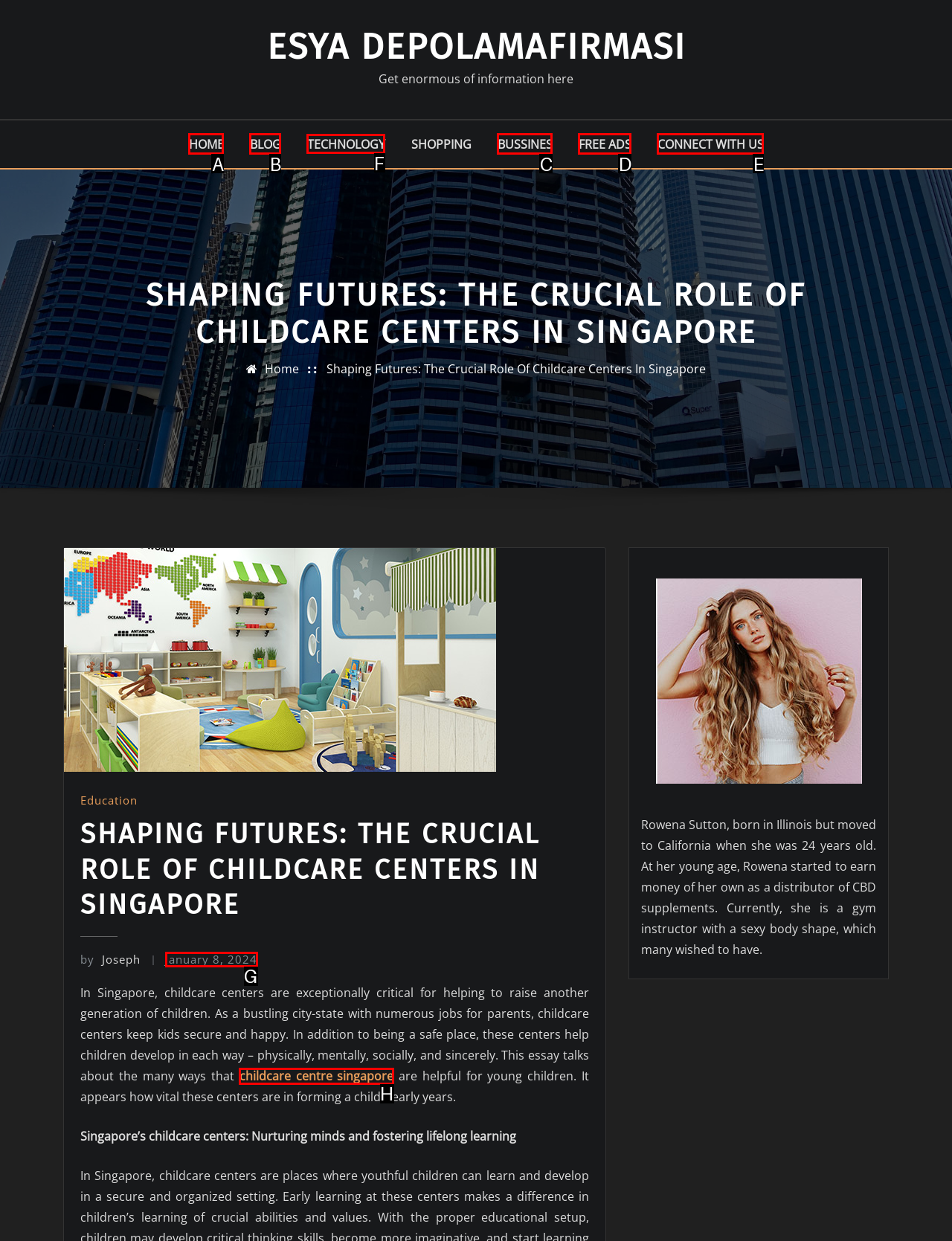Which option should you click on to fulfill this task: Explore the 'TECHNOLOGY' category? Answer with the letter of the correct choice.

F